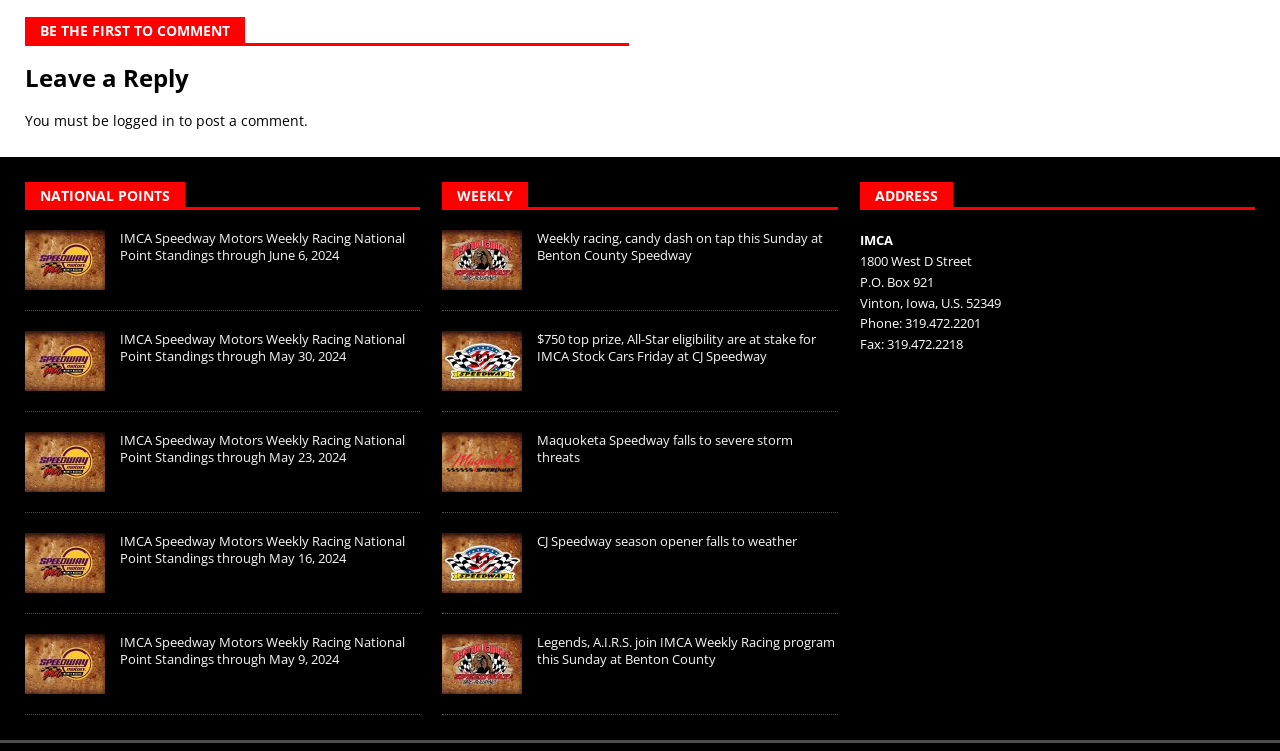Find the bounding box coordinates for the UI element whose description is: "Weekly". The coordinates should be four float numbers between 0 and 1, in the format [left, top, right, bottom].

[0.357, 0.248, 0.401, 0.273]